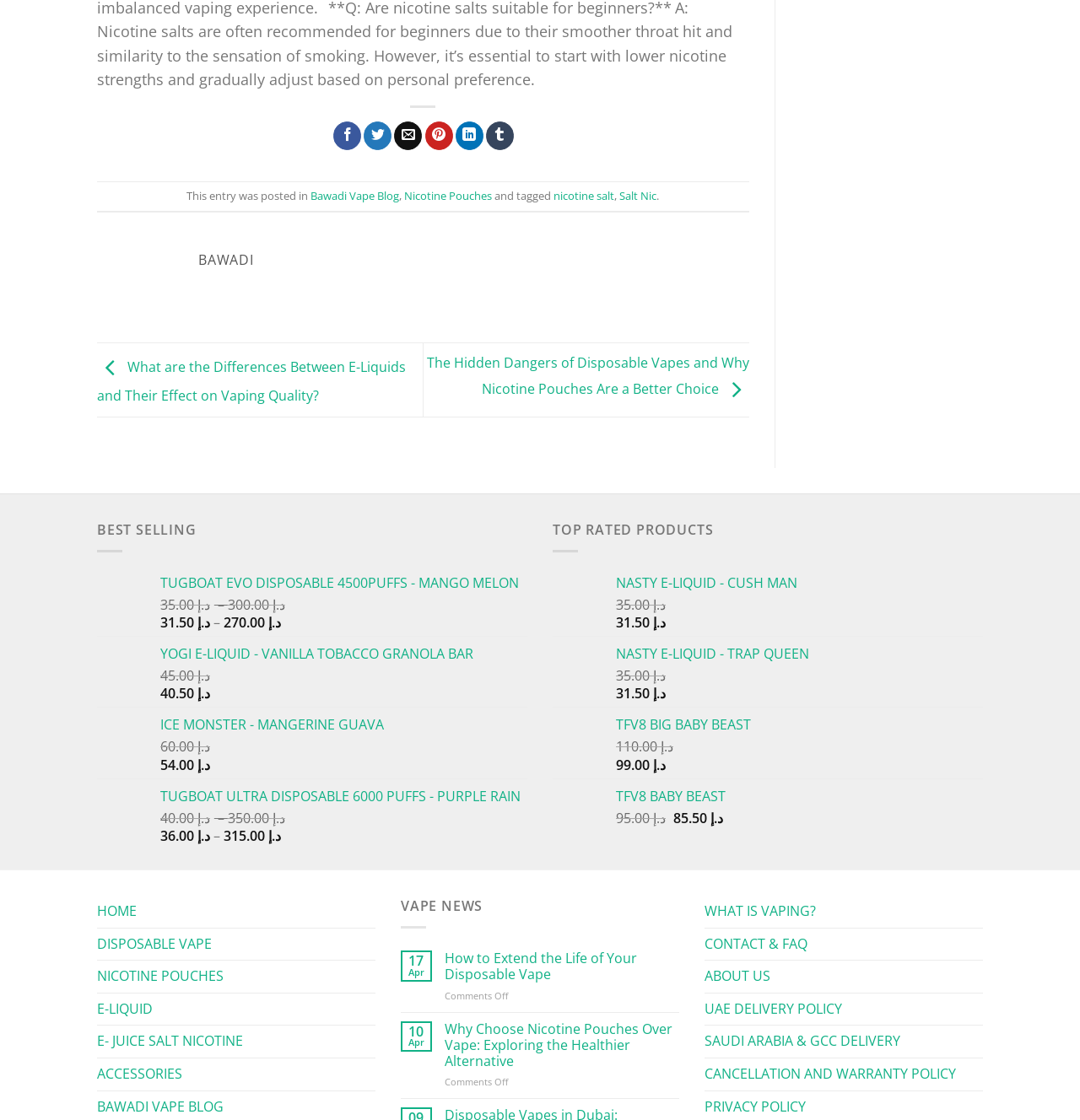Determine the bounding box for the described HTML element: "TFV8 BIG BABY BEAST". Ensure the coordinates are four float numbers between 0 and 1 in the format [left, top, right, bottom].

[0.57, 0.64, 0.91, 0.655]